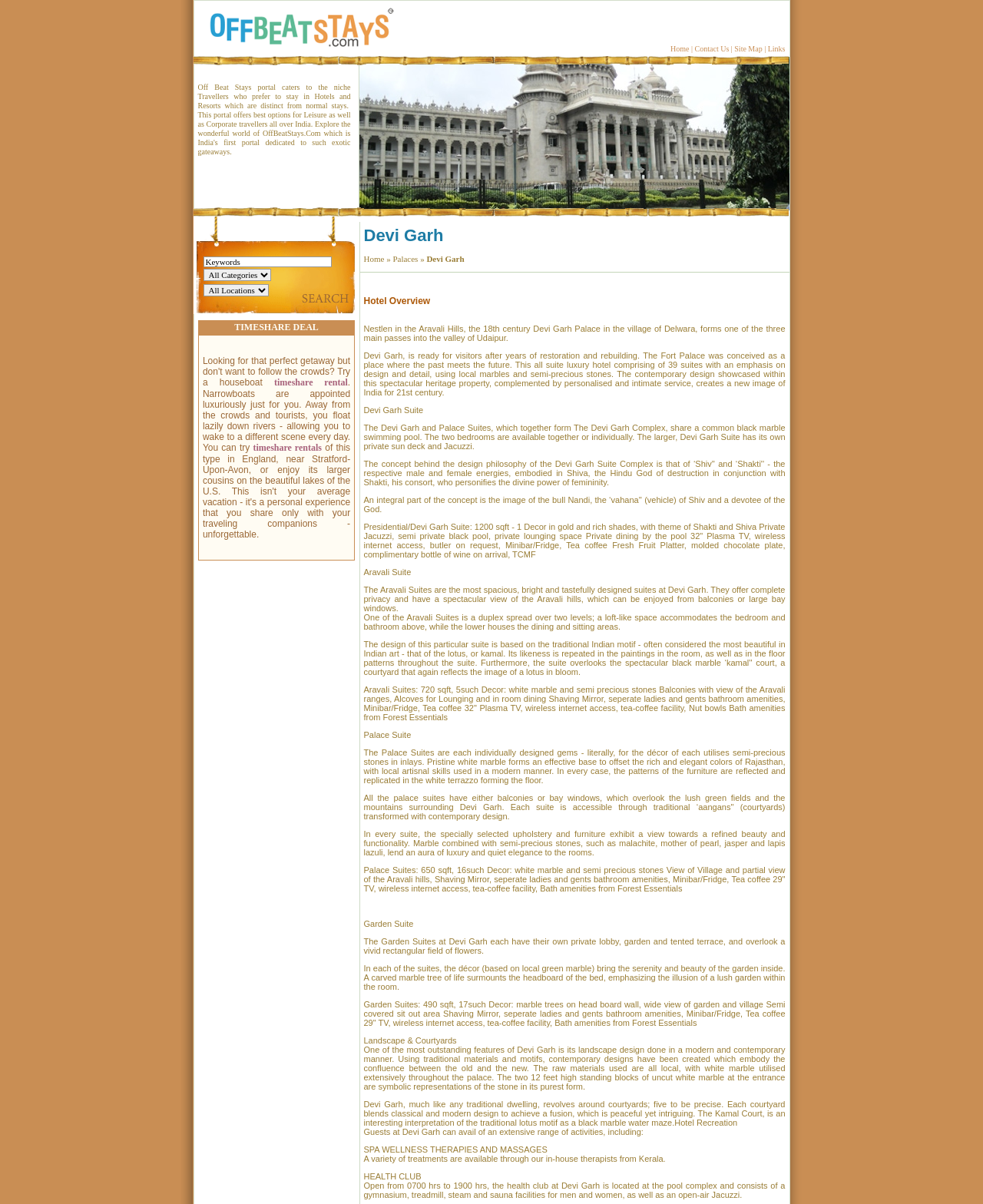Reply to the question below using a single word or brief phrase:
What is the name of the courtyard with a black marble water maze?

Kamal Court